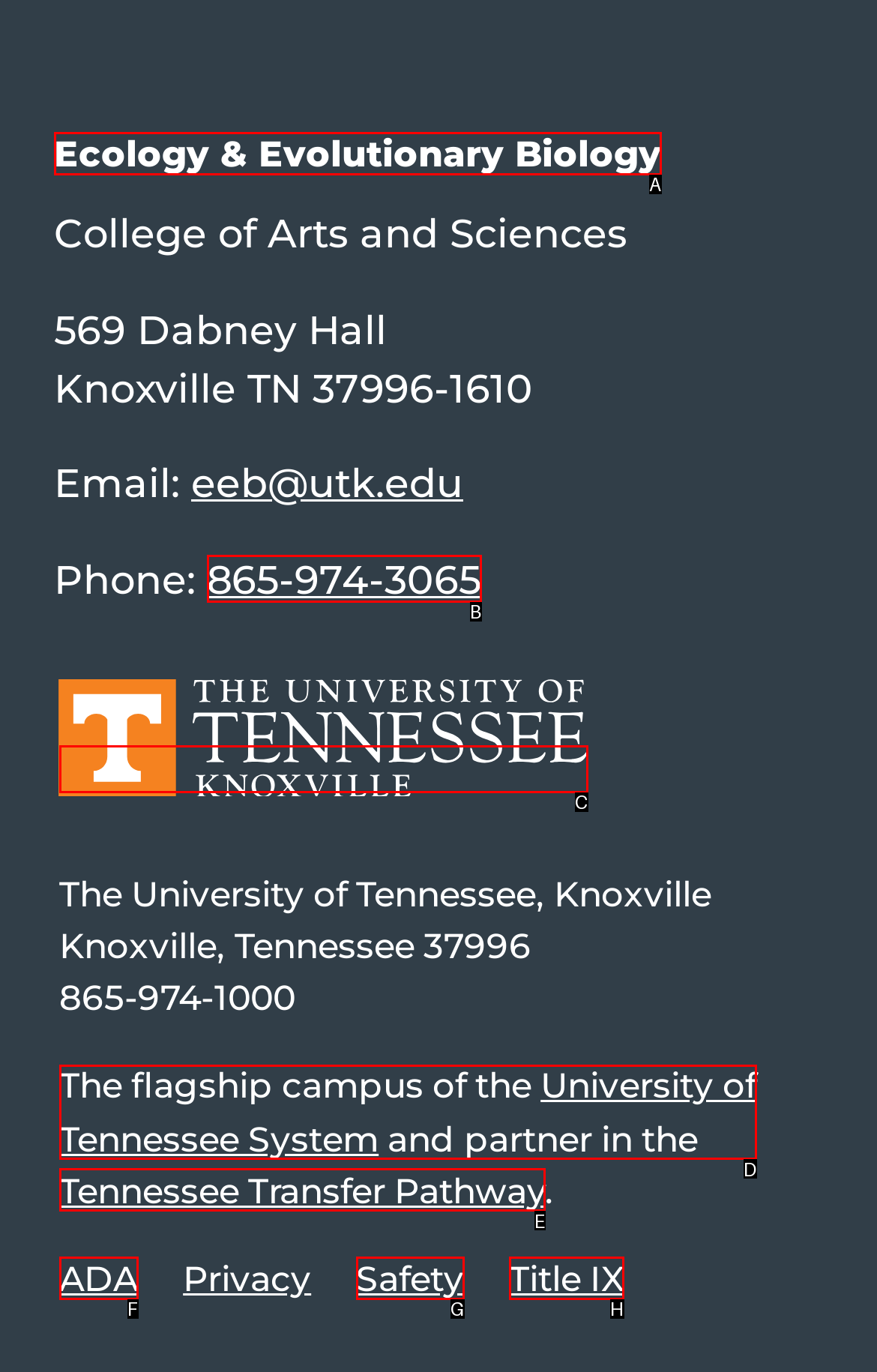Determine which HTML element fits the description: parent_node: Find Article by Date. Answer with the letter corresponding to the correct choice.

None